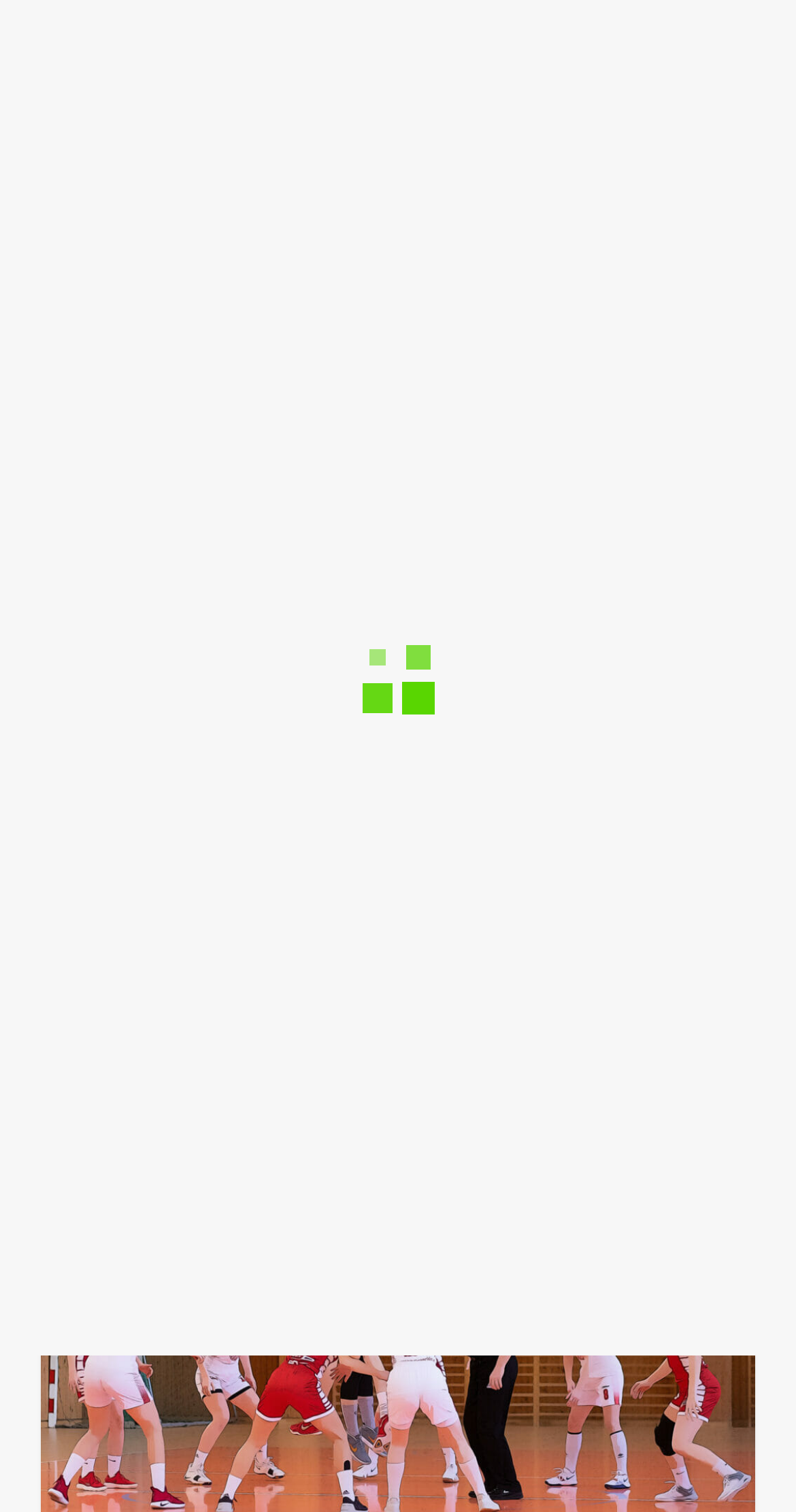Point out the bounding box coordinates of the section to click in order to follow this instruction: "share article".

[0.103, 0.638, 0.208, 0.661]